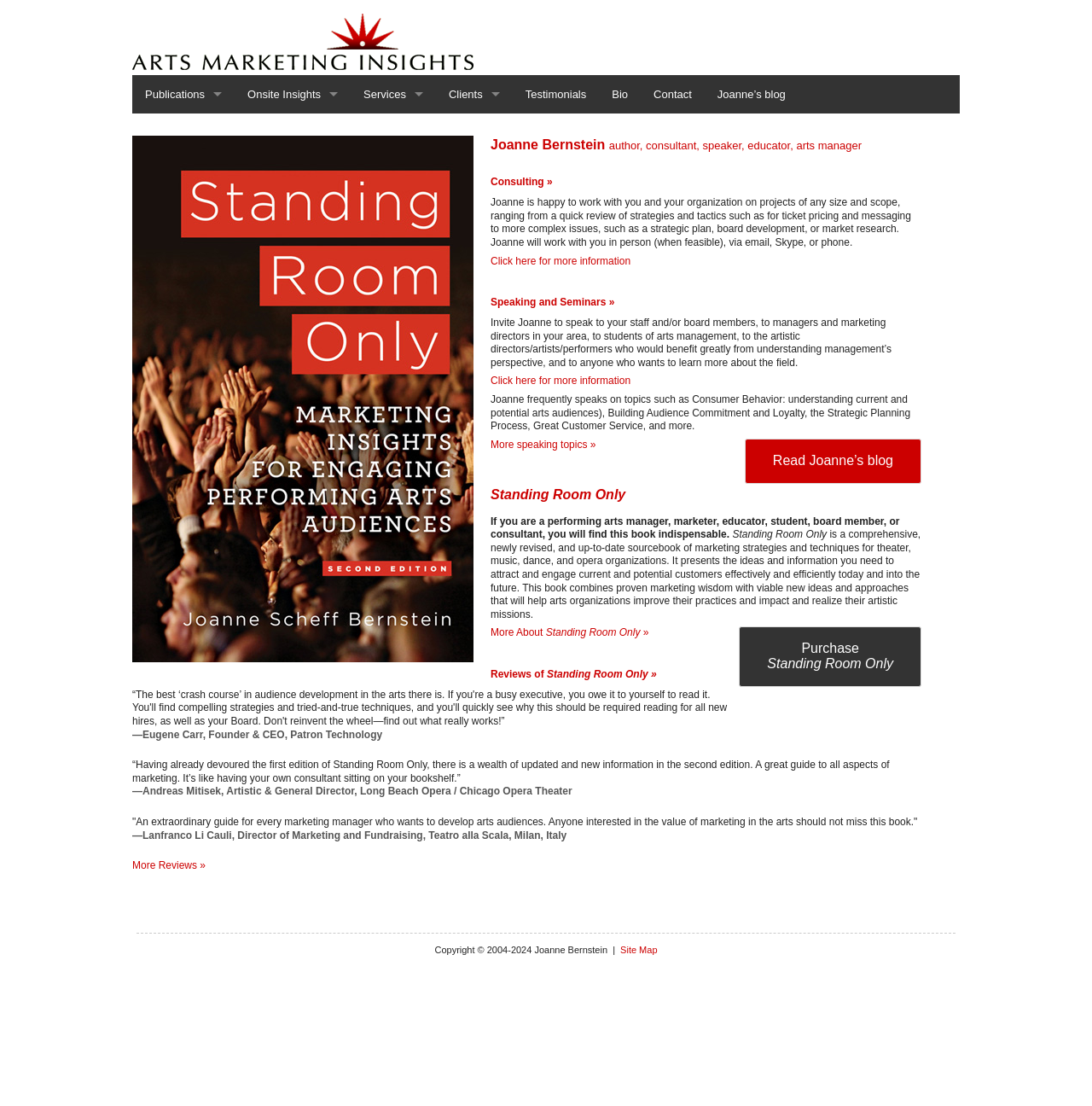Locate the bounding box of the UI element based on this description: "More Reviews »". Provide four float numbers between 0 and 1 as [left, top, right, bottom].

[0.121, 0.777, 0.188, 0.788]